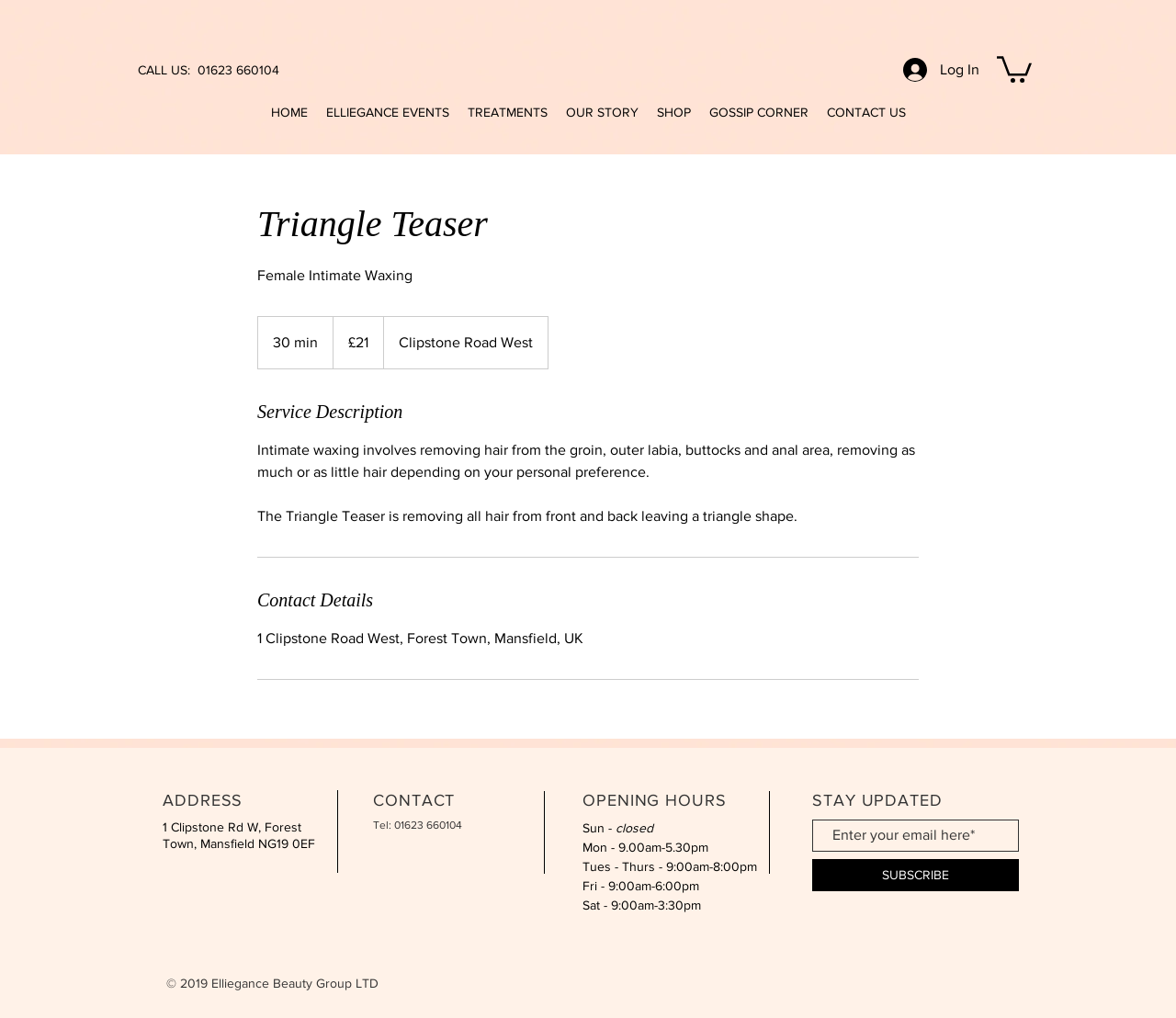Determine the coordinates of the bounding box that should be clicked to complete the instruction: "Enter your email address in the subscription box". The coordinates should be represented by four float numbers between 0 and 1: [left, top, right, bottom].

[0.691, 0.805, 0.866, 0.837]